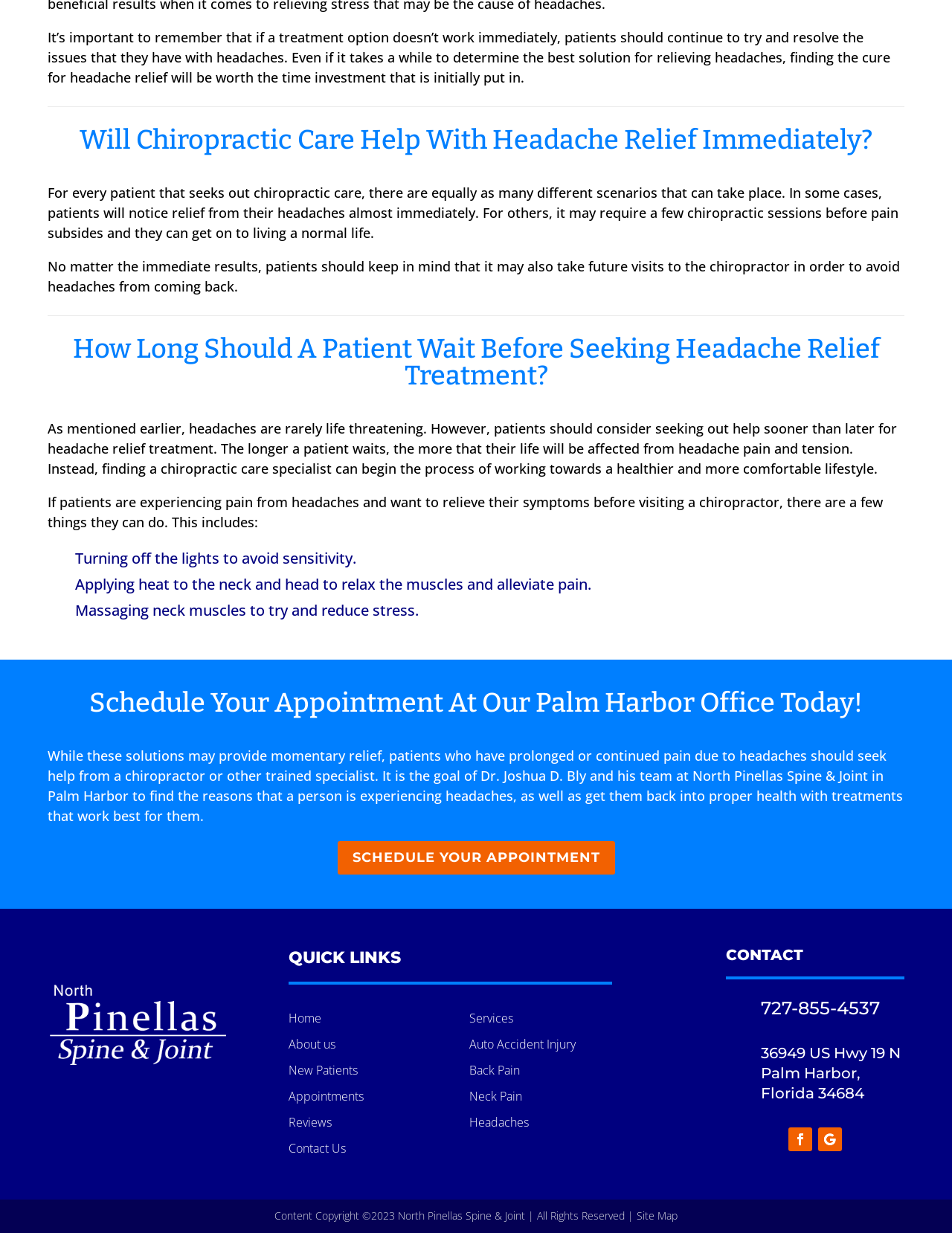Using the information in the image, could you please answer the following question in detail:
What can patients do to relieve headache symptoms before visiting a chiropractor?

The webpage provides a list of things patients can do to relieve headache symptoms before visiting a chiropractor. These include turning off the lights to avoid sensitivity, applying heat to the neck and head to relax the muscles and alleviate pain, and massaging neck muscles to reduce stress. These suggestions are presented as ways to provide momentary relief from headache pain.